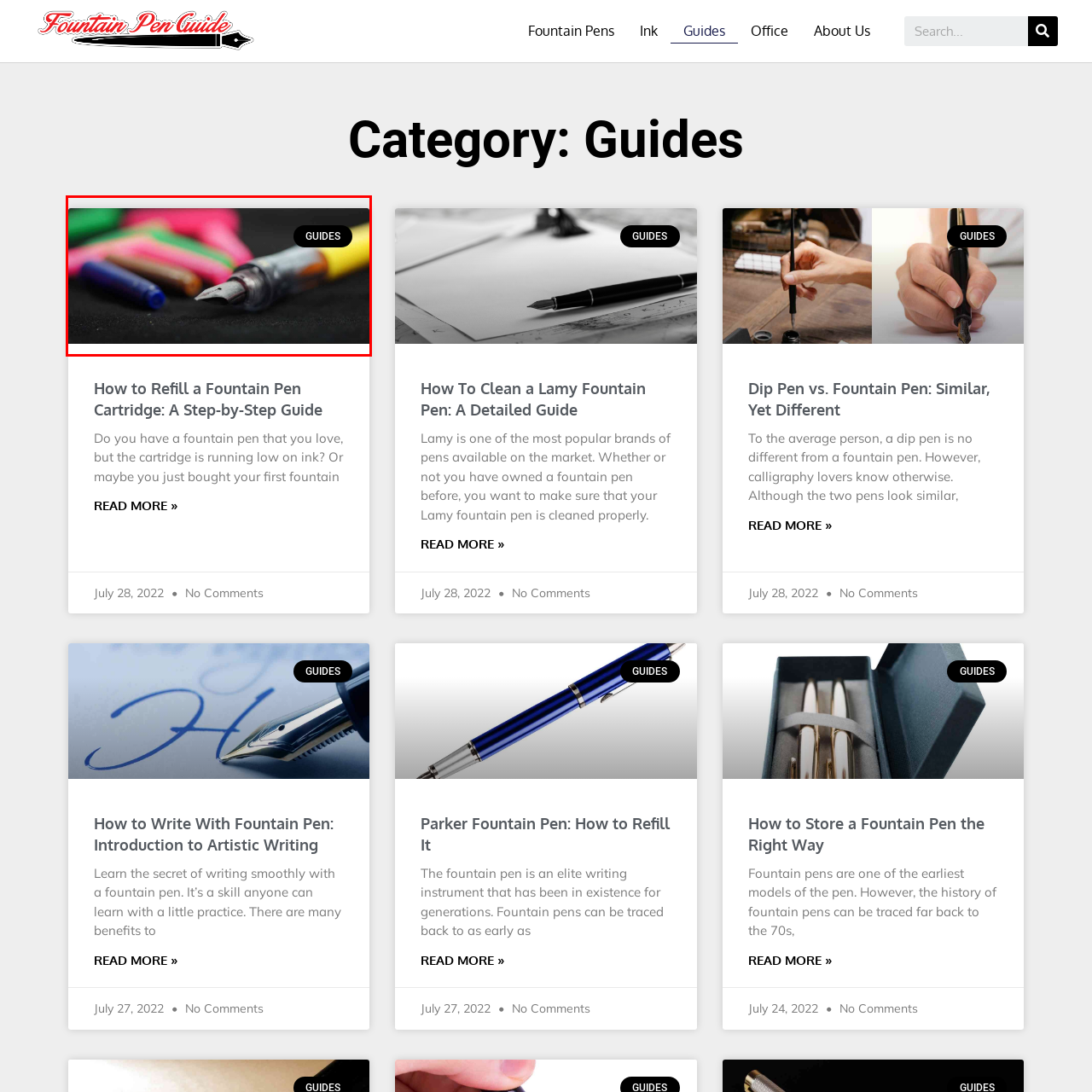Carefully examine the image inside the red box and generate a detailed caption for it.

This image features a close-up of a fountain pen nib, showcasing the intricate details of the writing instrument. The background consists of colorful markers and crafting materials, hinting at creative uses for the pen. Positioned prominently in the upper right corner is a black button labeled "GUIDES," suggesting that this image is part of a series of instructional content aimed at helping users explore the art of writing or crafting with fountain pens. The vibrant colors and sharp focus on the nib convey a sense of artistry and the joy of writing.